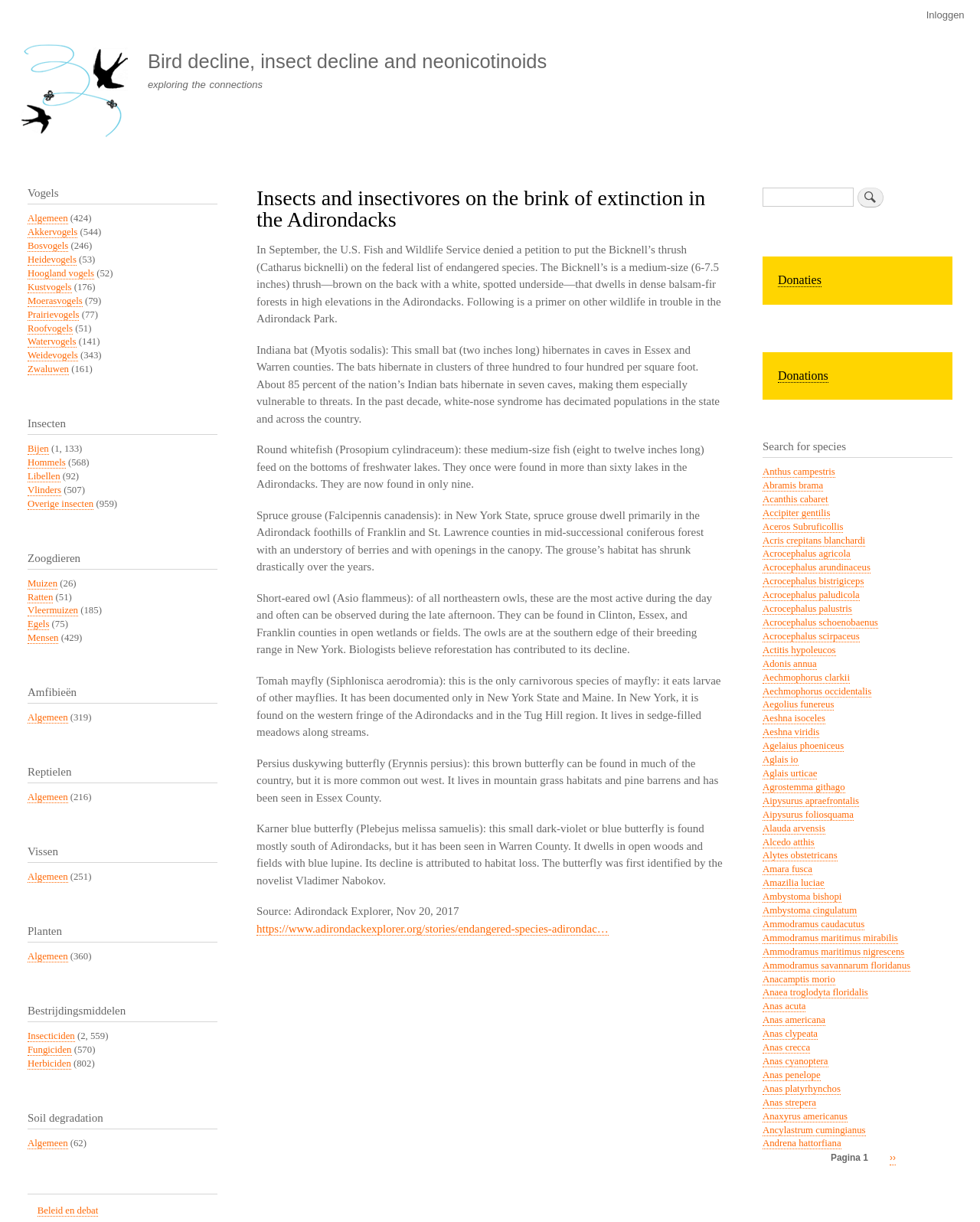Identify the bounding box coordinates of the region that should be clicked to execute the following instruction: "Read about the 'Bicknell’s thrush'".

[0.262, 0.199, 0.736, 0.266]